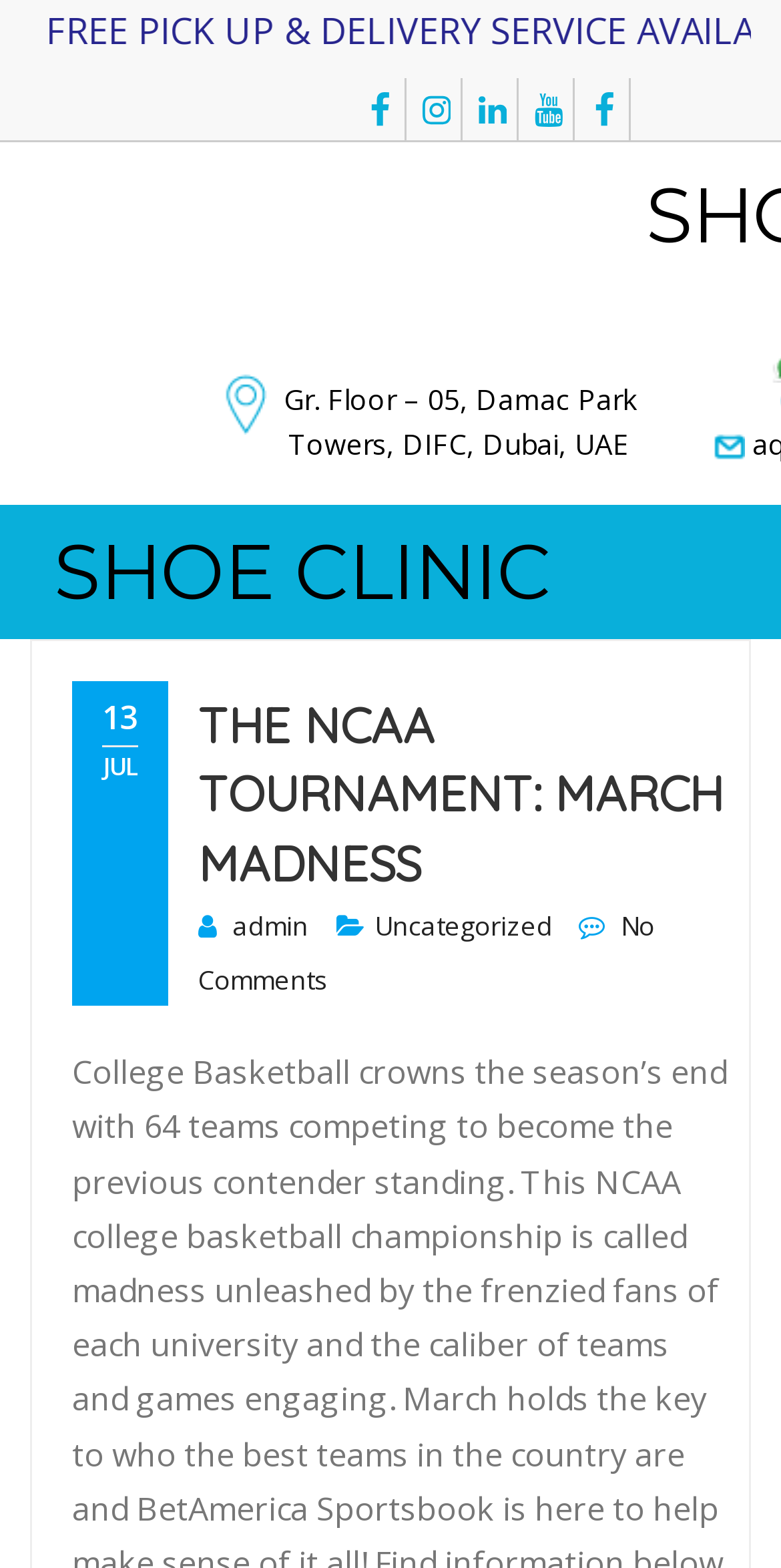Find the bounding box coordinates of the area to click in order to follow the instruction: "Explore SHOE CLINIC".

[0.069, 0.331, 0.705, 0.4]